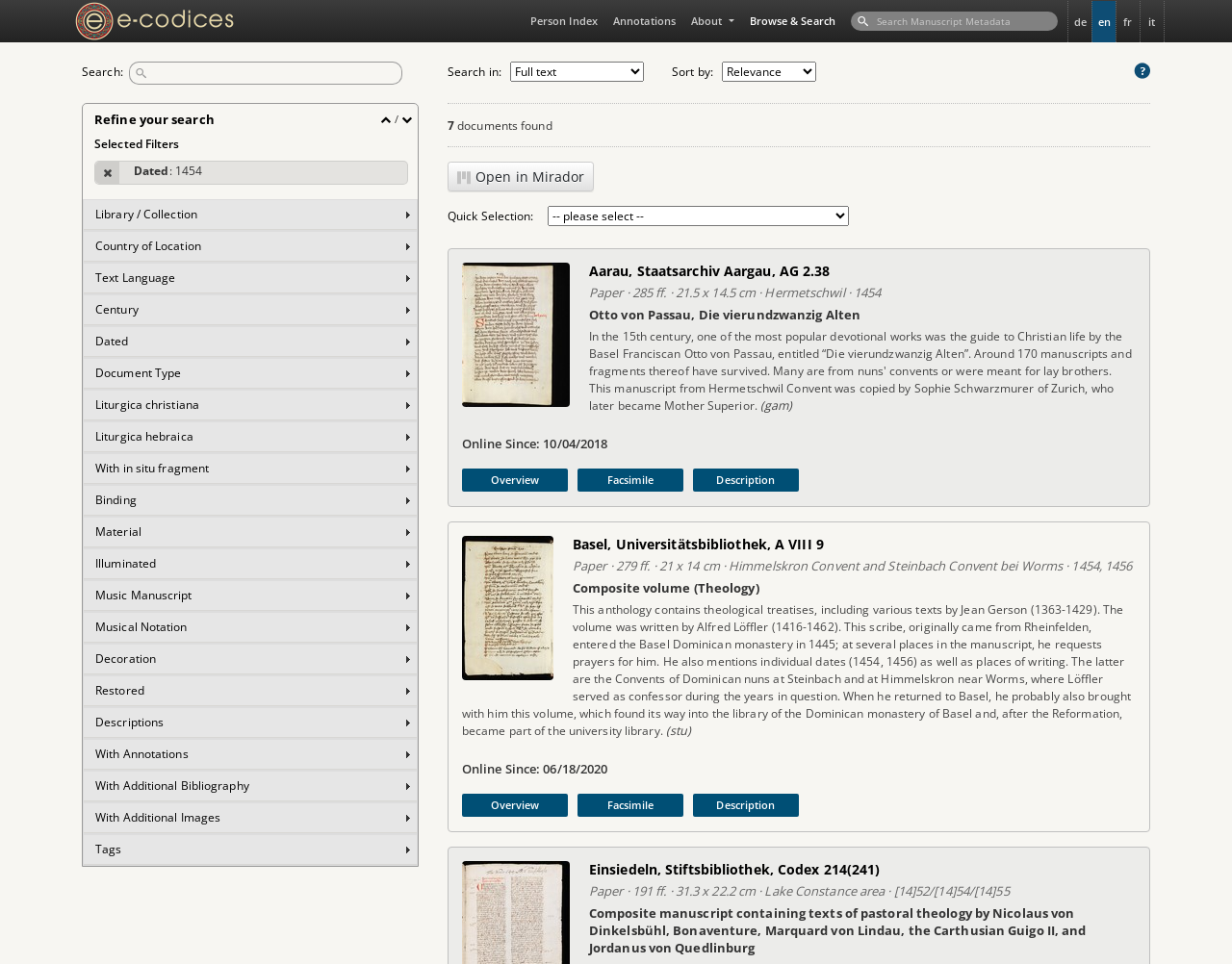Identify the bounding box for the UI element that is described as follows: "parent_node: Person Index title="Logo e-codices"".

[0.055, 0.0, 0.19, 0.044]